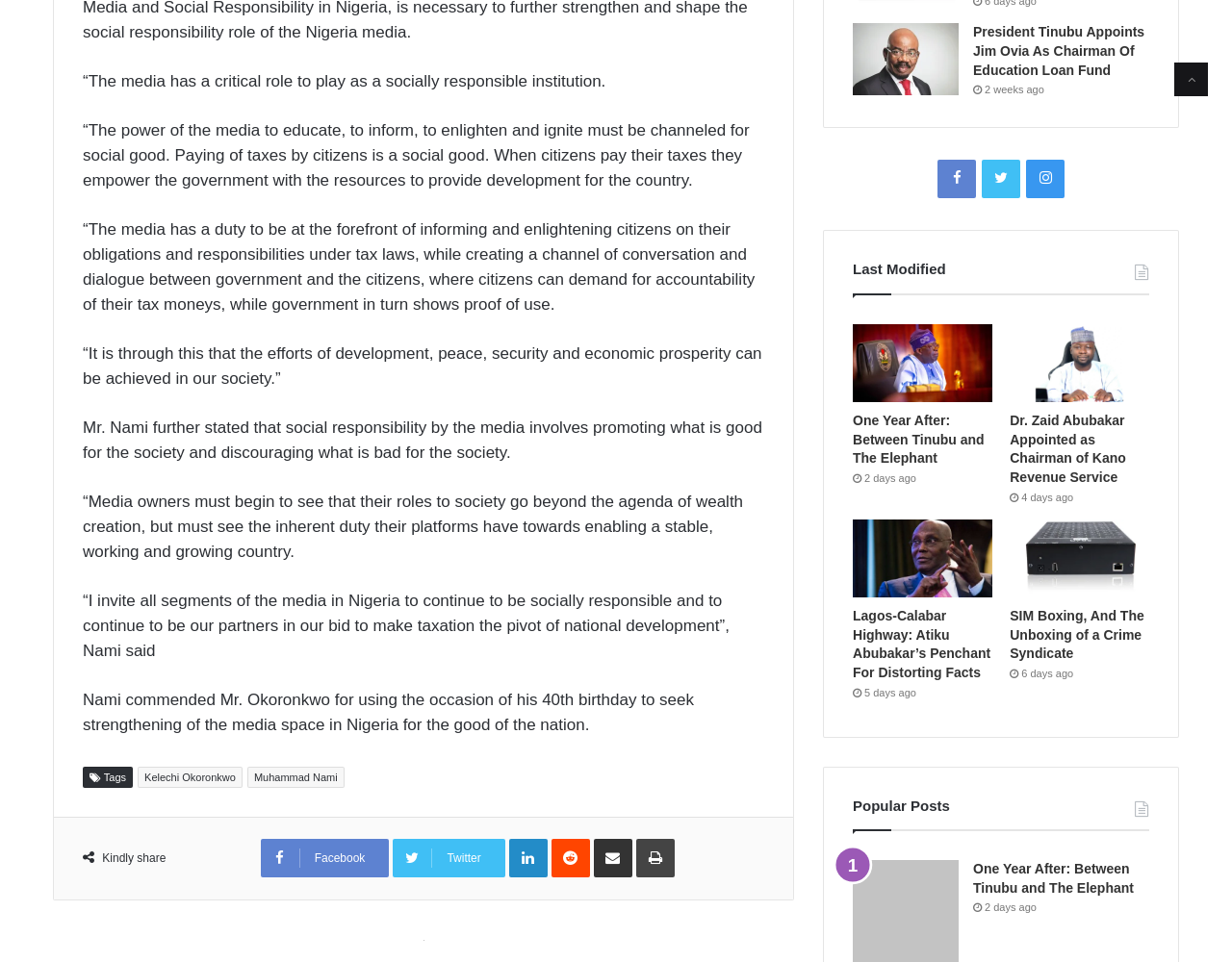What is the topic of the article 'One Year After: Between Tinubu and The Elephant'?
Using the visual information, answer the question in a single word or phrase.

Tinubu and The Elephant